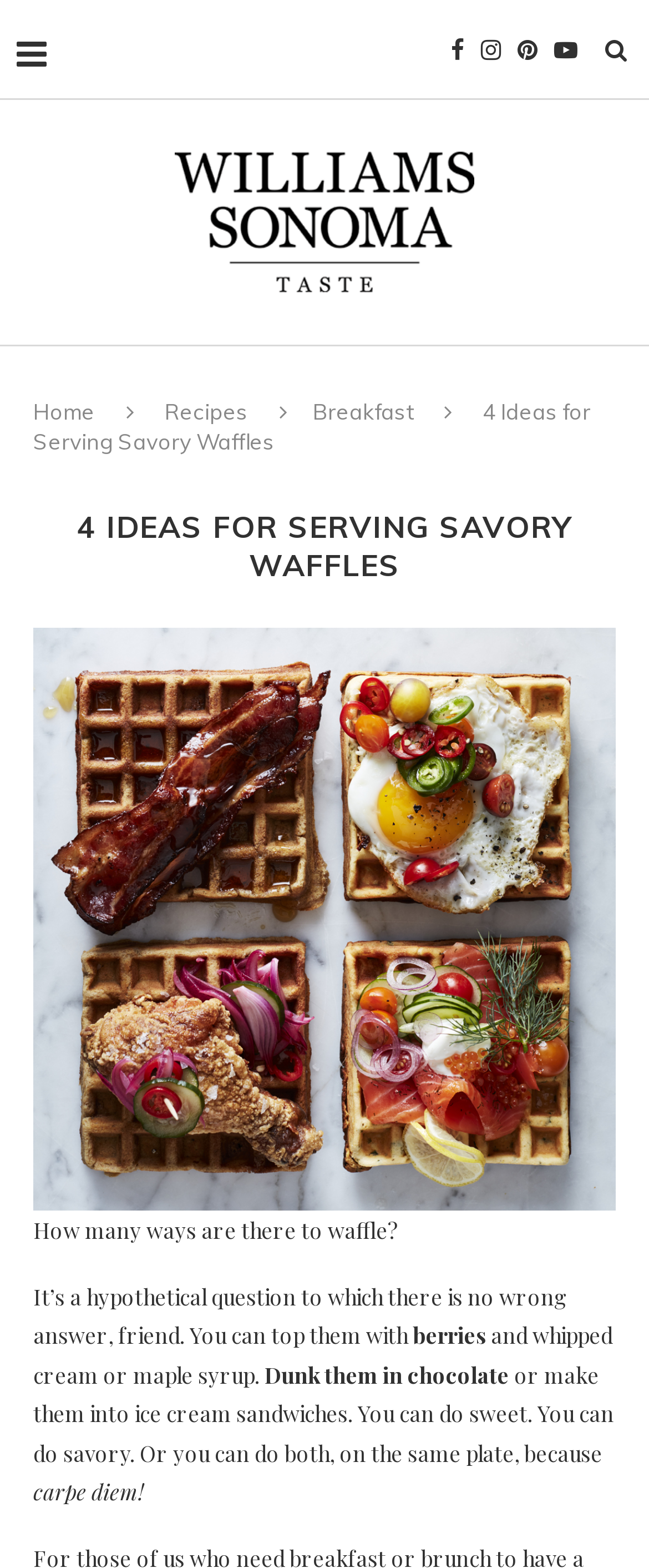Please identify the primary heading on the webpage and return its text.

4 IDEAS FOR SERVING SAVORY WAFFLES